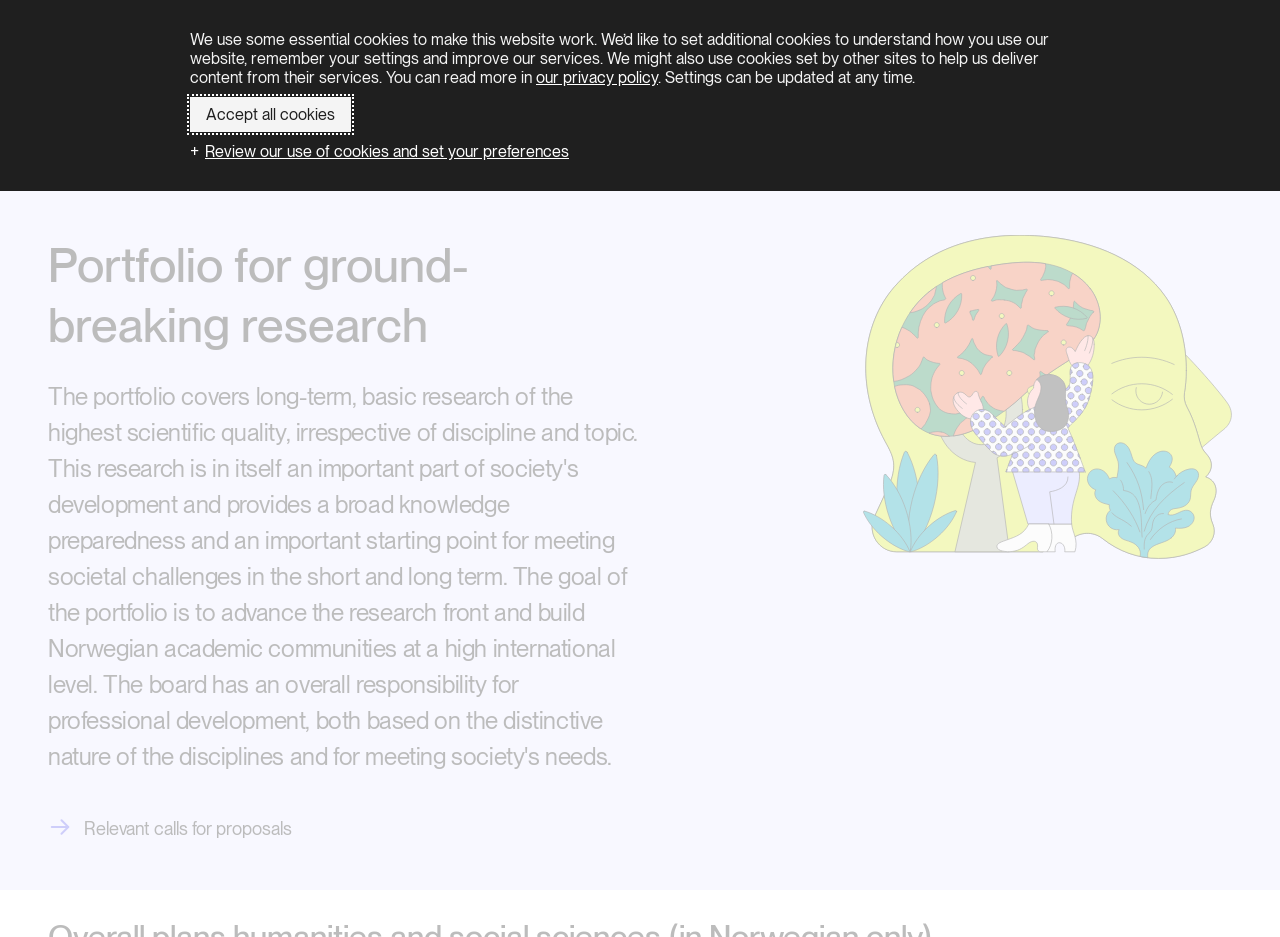Offer a detailed explanation of the webpage layout and contents.

This webpage is a portfolio for ground-breaking research. At the top left corner, there is a home logo, which is an image linked to the homepage. Next to it, there are three links: "Norsk", "The Project Databank", and "My RCN web", each accompanied by a small image. On the right side of the top section, there is a search button with a magnifying glass icon and a menu button.

Below the top section, there is a main navigation menu with links to "HOME" and "PORTFOLIOS". The title "PORTFOLIO FOR GROUND-BREAKING RESEARCH" is prominently displayed in the middle of the page. 

On the left side of the page, there is a heading "Portfolio for ground-breaking research" followed by a link to "Relevant calls for proposals" with an icon. On the right side, there is a large image of a person holding a tree, which represents the brain.

At the bottom of the page, there is a cookie banner that informs users about the website's cookie policy. The banner explains that the website uses essential cookies and asks for permission to set additional cookies. There are two buttons: "Accept all cookies" and "Review our use of cookies and set your preferences".